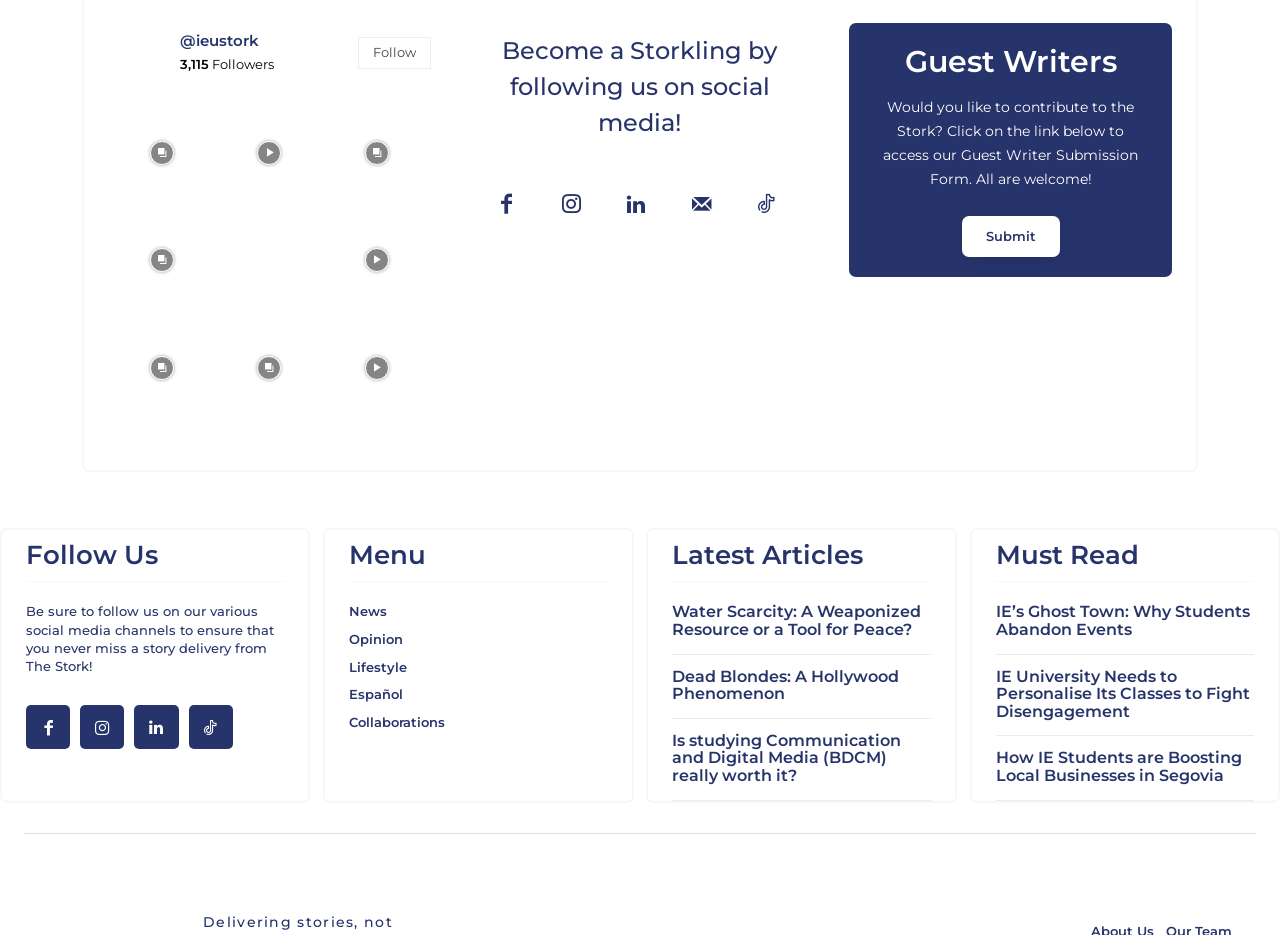Please find the bounding box coordinates in the format (top-left x, top-left y, bottom-right x, bottom-right y) for the given element description. Ensure the coordinates are floating point numbers between 0 and 1. Description: Despre noi

None